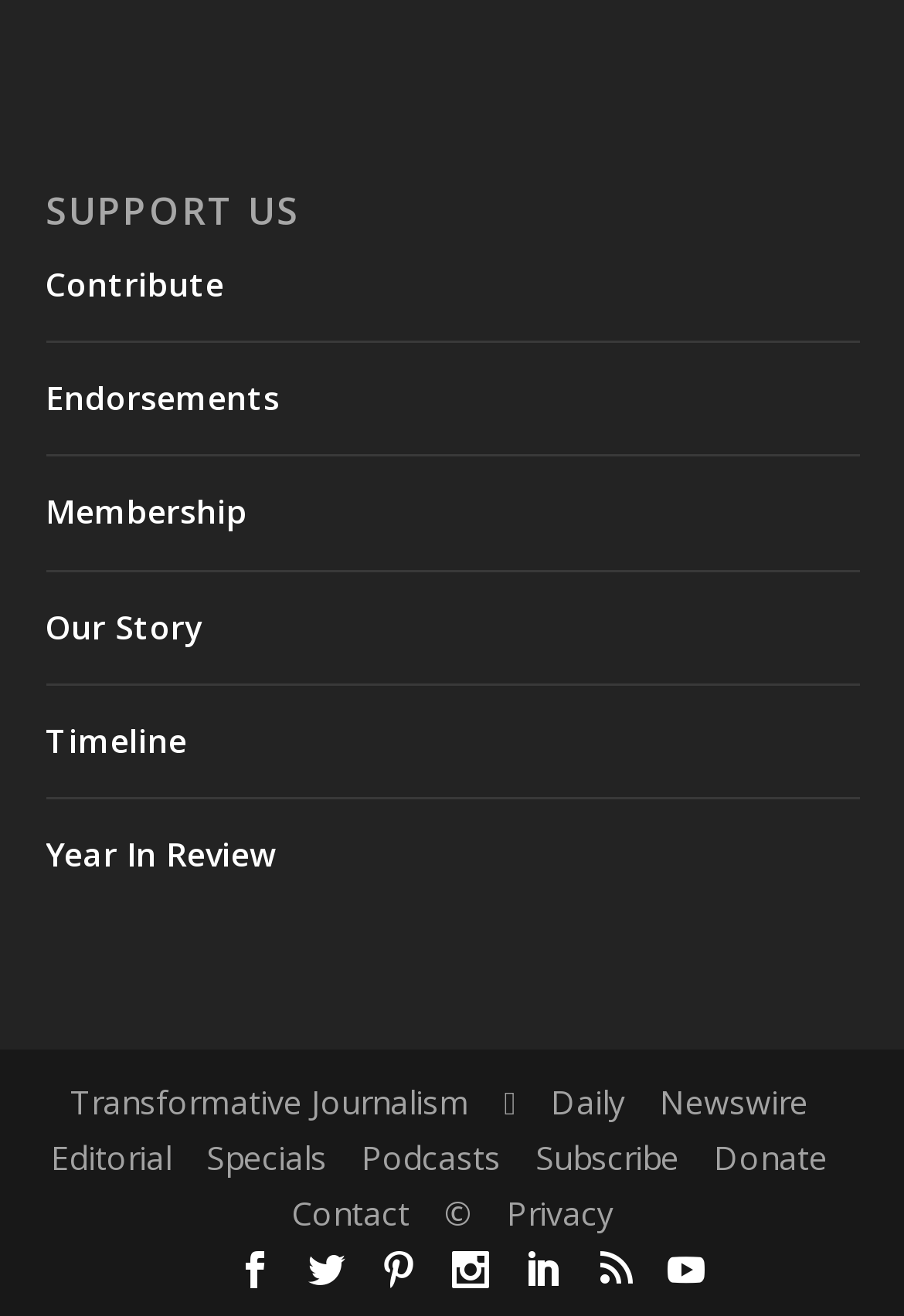How many links are there in the 'SUPPORT US' section?
Refer to the image and give a detailed answer to the question.

I counted the number of links under the 'SUPPORT US' heading, which are 'Contribute', 'Endorsements', 'Membership', 'Our Story', 'Timeline', 'Year In Review', and found a total of 7 links.